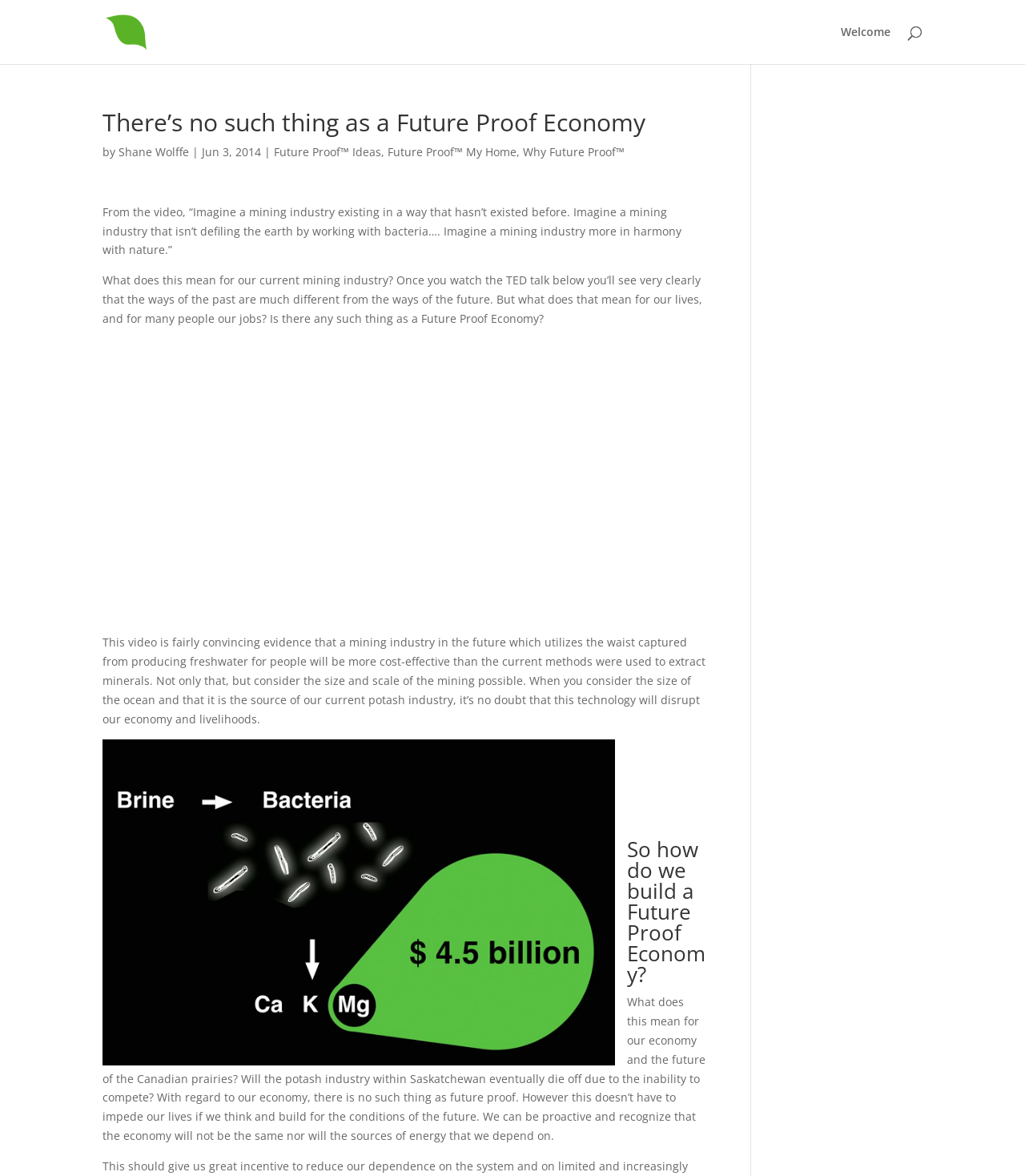What is the main idea of the video mentioned in the article?
Please ensure your answer is as detailed and informative as possible.

The main idea of the video mentioned in the article can be found in the quote 'Imagine a mining industry existing in a way that hasn’t existed before. Imagine a mining industry that isn’t defiling the earth by working with bacteria…. Imagine a mining industry more in harmony with nature.'